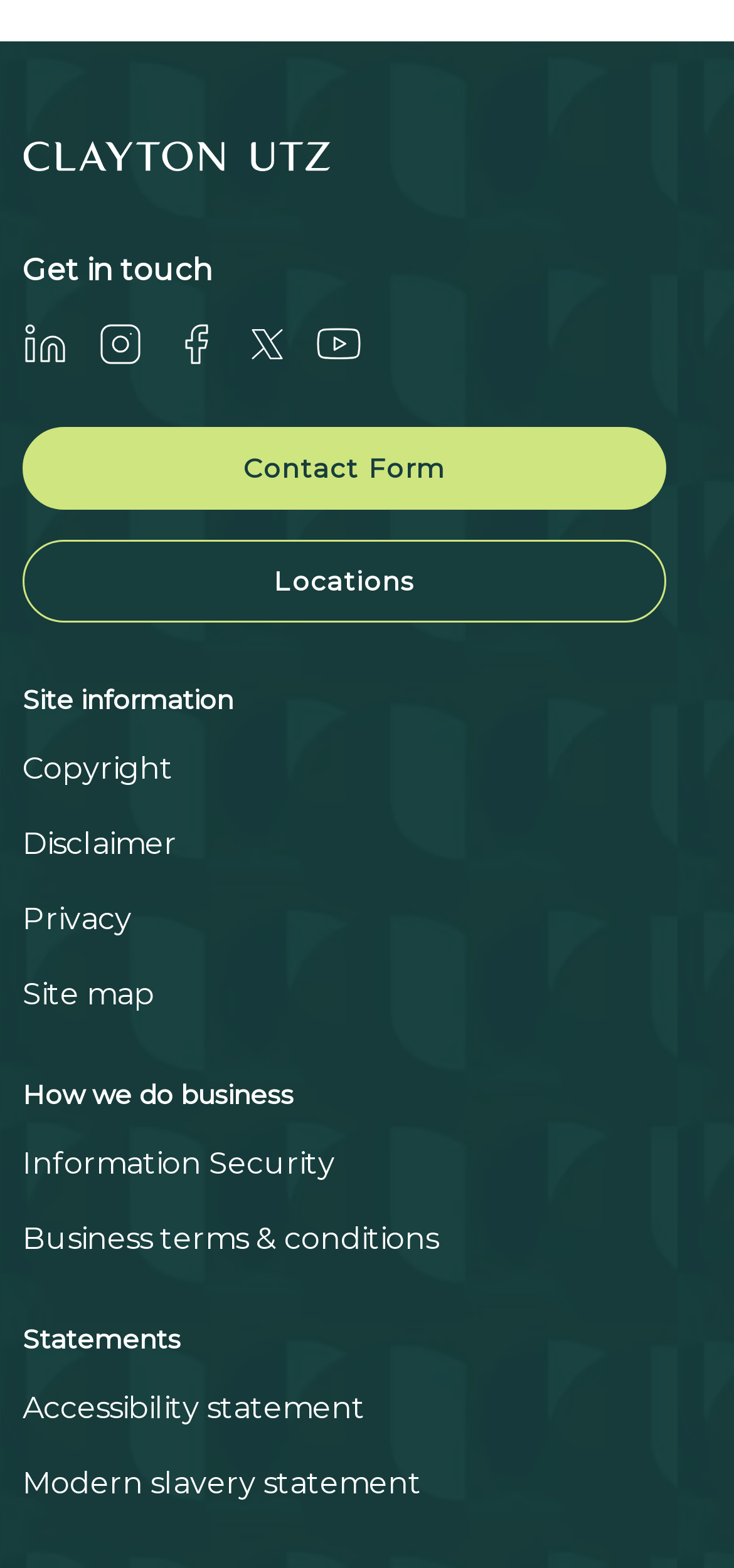Locate the bounding box coordinates of the element you need to click to accomplish the task described by this instruction: "Switch to English".

None